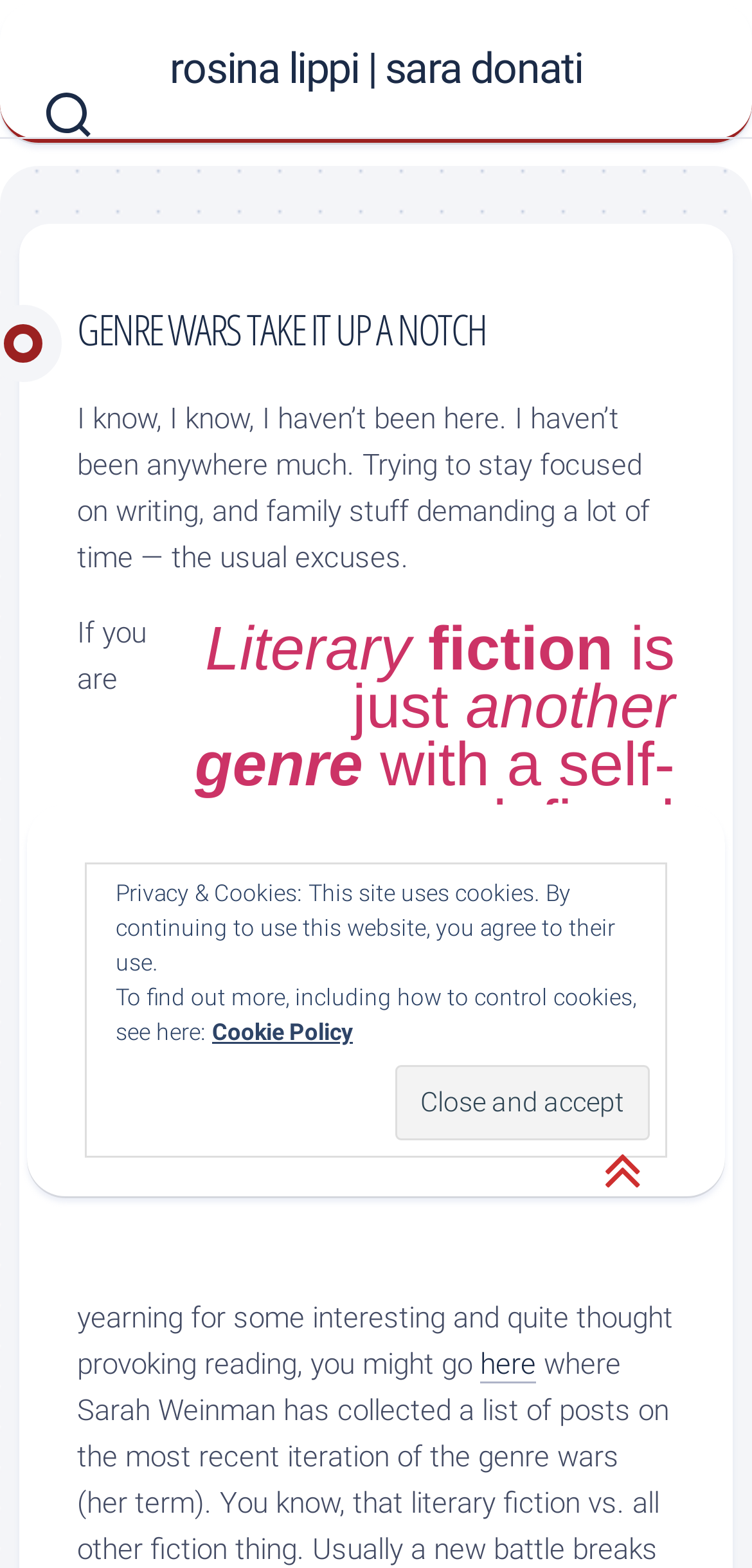Please answer the following question using a single word or phrase: 
What is the author's current focus?

writing